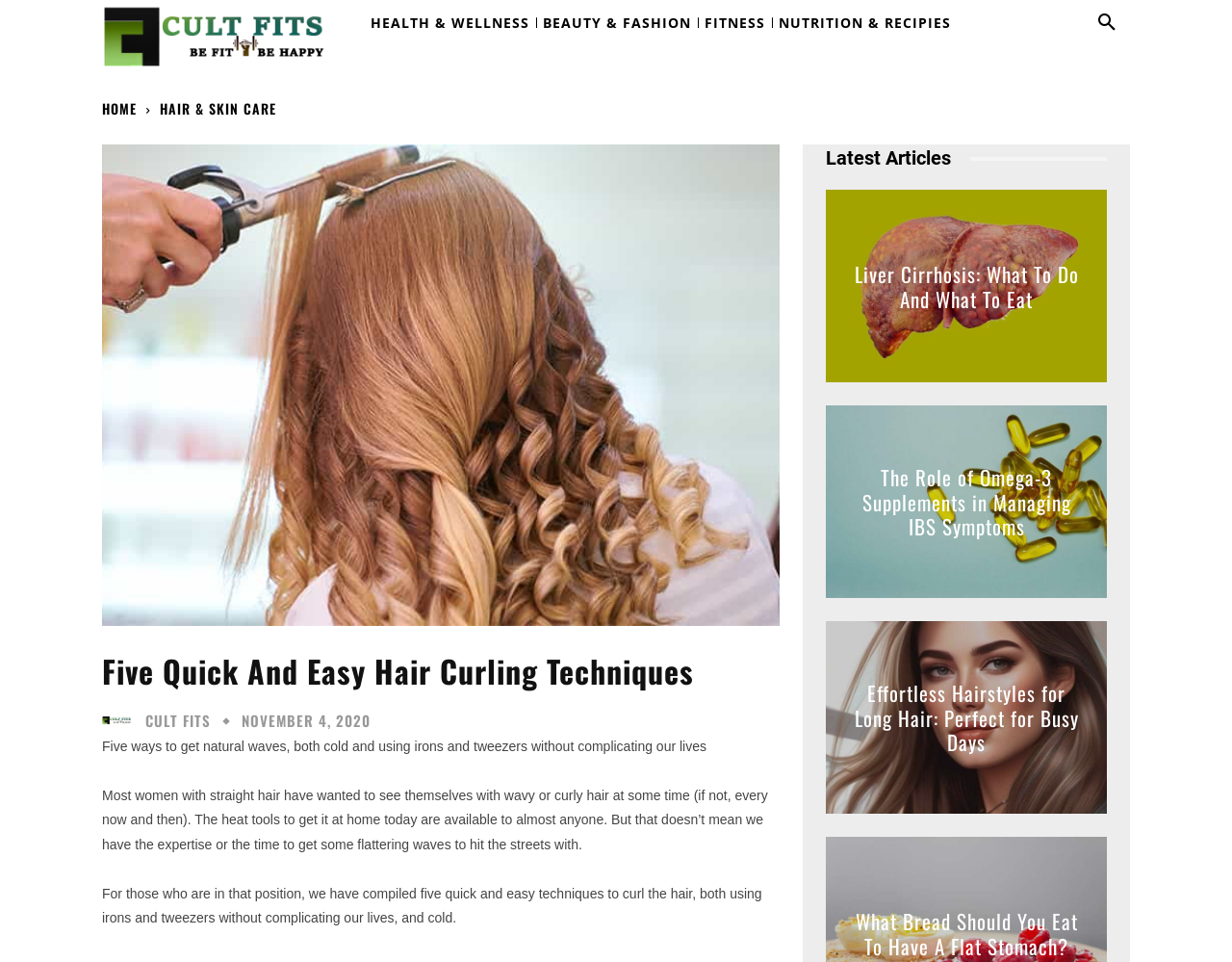Provide a short answer using a single word or phrase for the following question: 
What is the purpose of the article?

To provide hair curling techniques